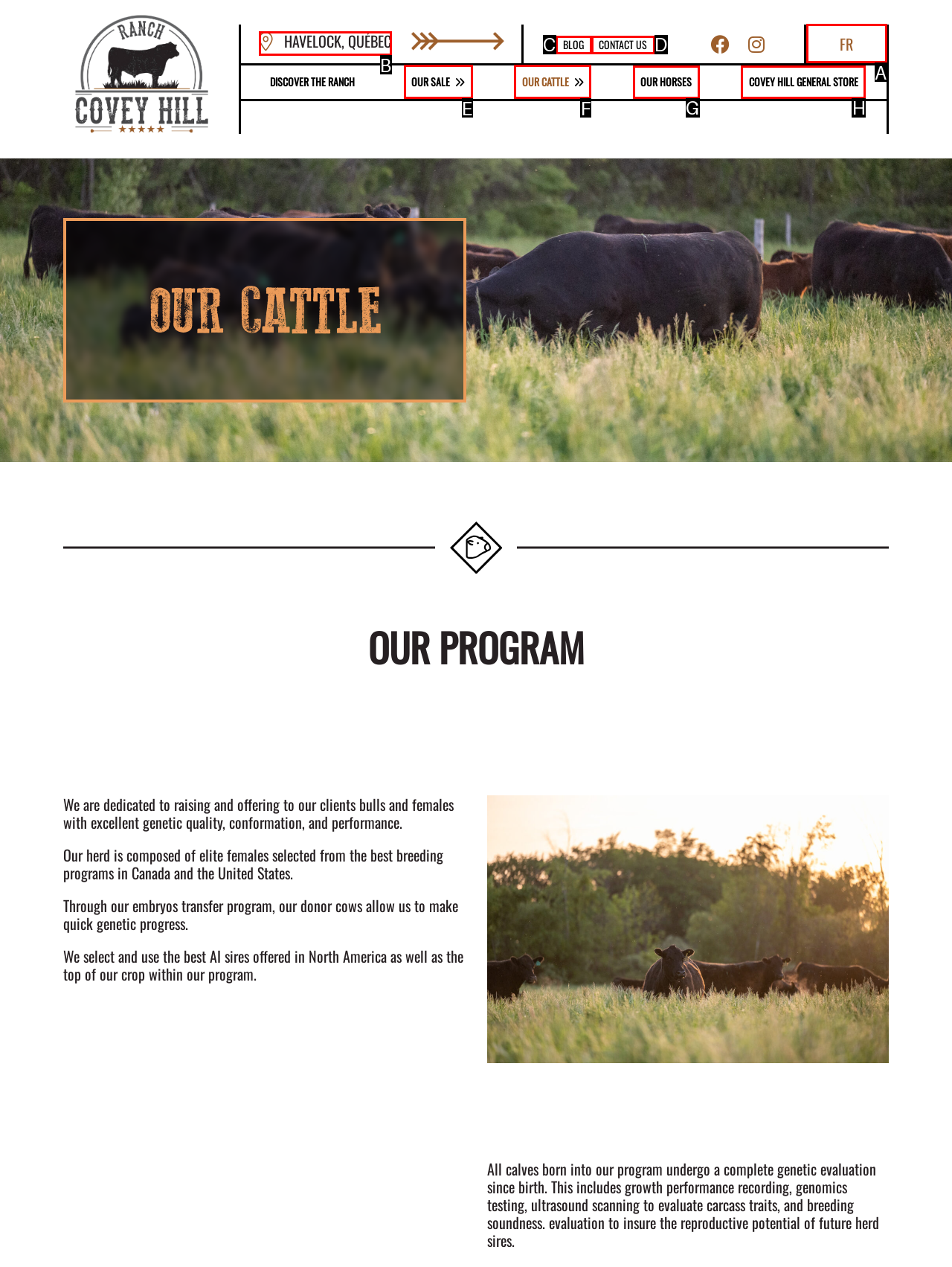Tell me which option I should click to complete the following task: Click the link to Havelock, Québec Answer with the option's letter from the given choices directly.

B